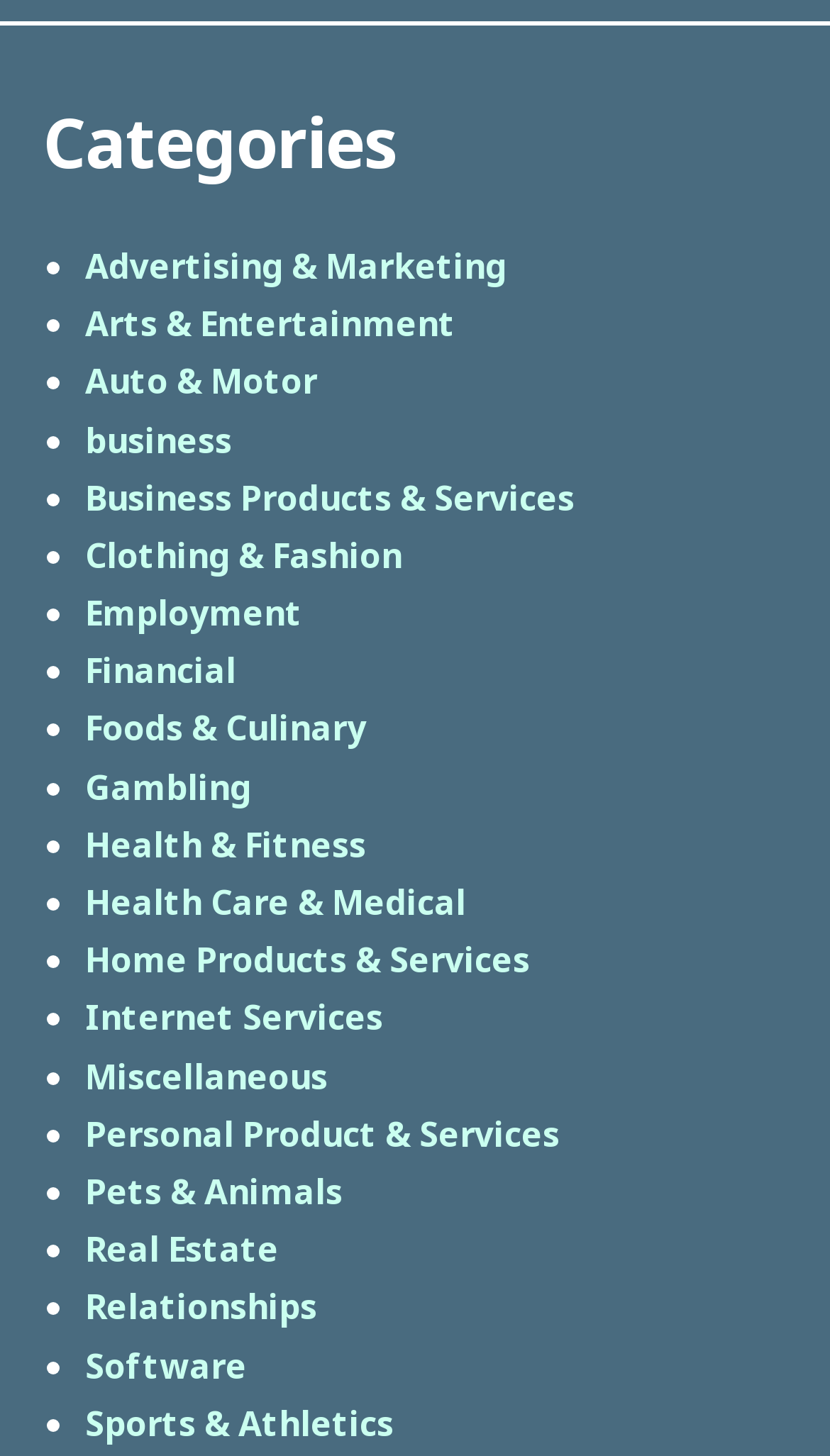Determine the bounding box coordinates of the region I should click to achieve the following instruction: "View Health & Fitness". Ensure the bounding box coordinates are four float numbers between 0 and 1, i.e., [left, top, right, bottom].

[0.103, 0.564, 0.441, 0.596]